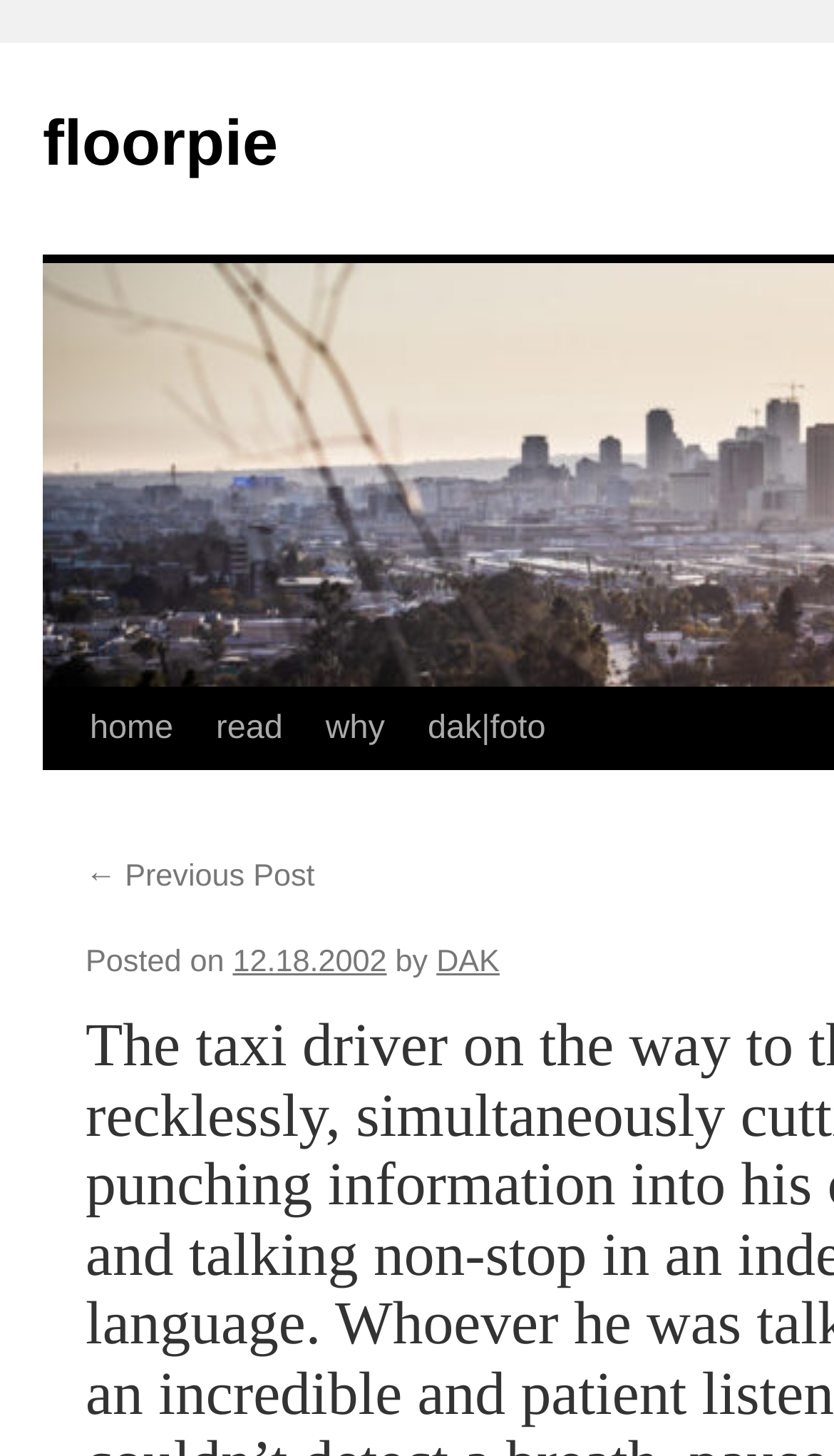Kindly determine the bounding box coordinates of the area that needs to be clicked to fulfill this instruction: "skip to content".

[0.049, 0.472, 0.1, 0.639]